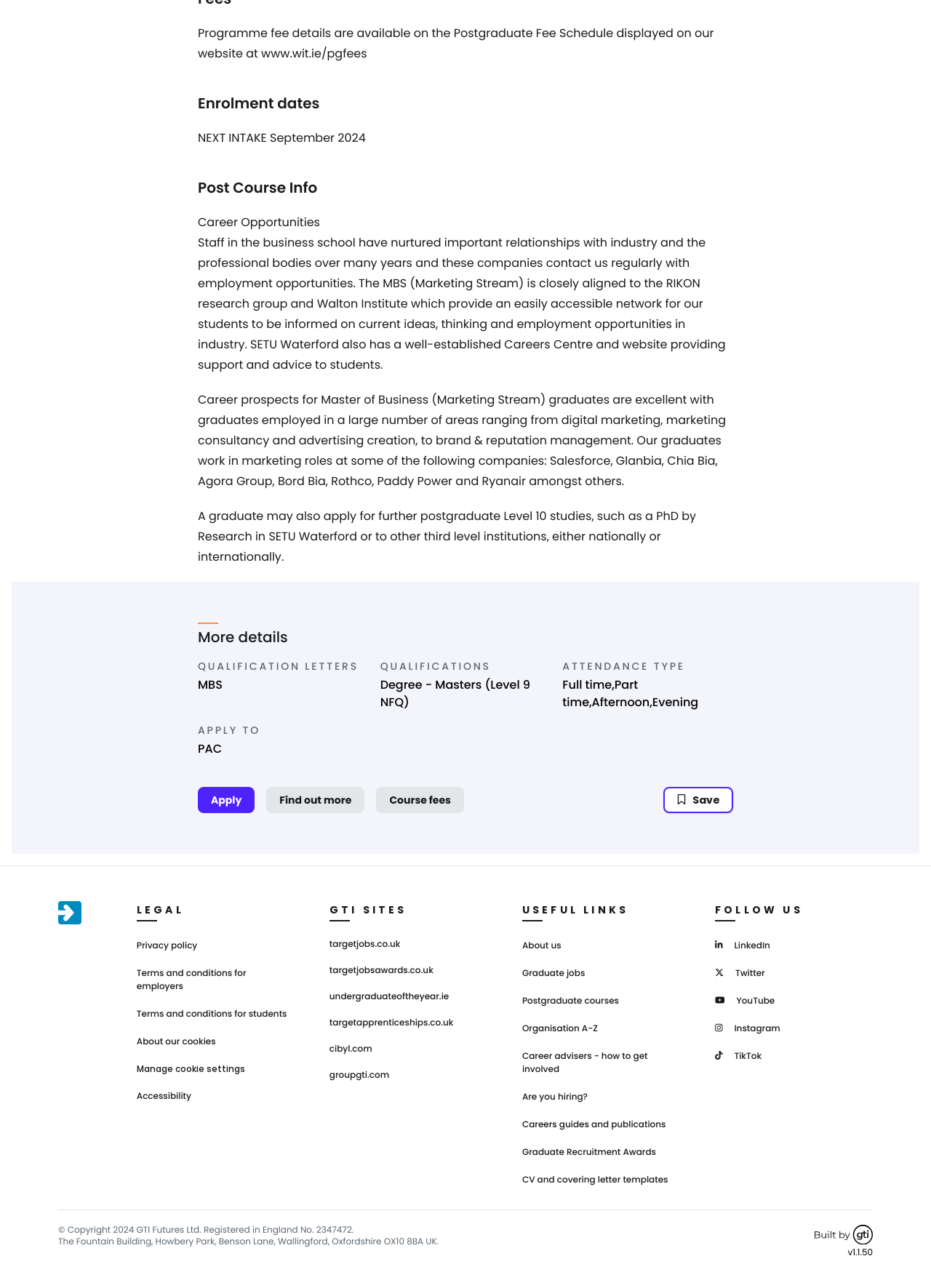Please identify the bounding box coordinates of the clickable region that I should interact with to perform the following instruction: "View course fees". The coordinates should be expressed as four float numbers between 0 and 1, i.e., [left, top, right, bottom].

[0.404, 0.611, 0.498, 0.631]